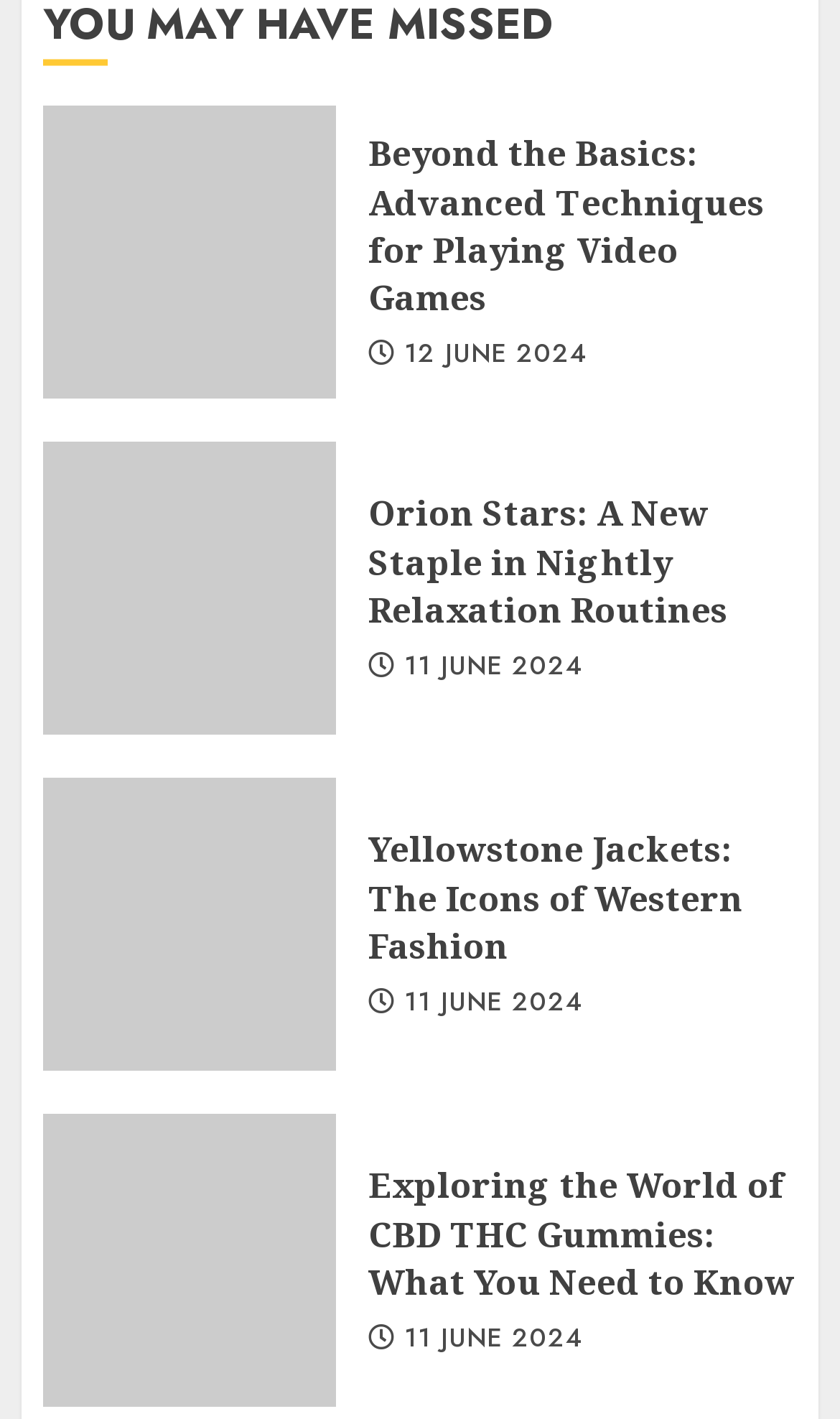Look at the image and answer the question in detail:
What is the main theme of the third article?

The third article's heading is 'Yellowstone Jackets: The Icons of Western Fashion', indicating that the main theme of the article is related to western fashion, specifically Yellowstone Jackets.